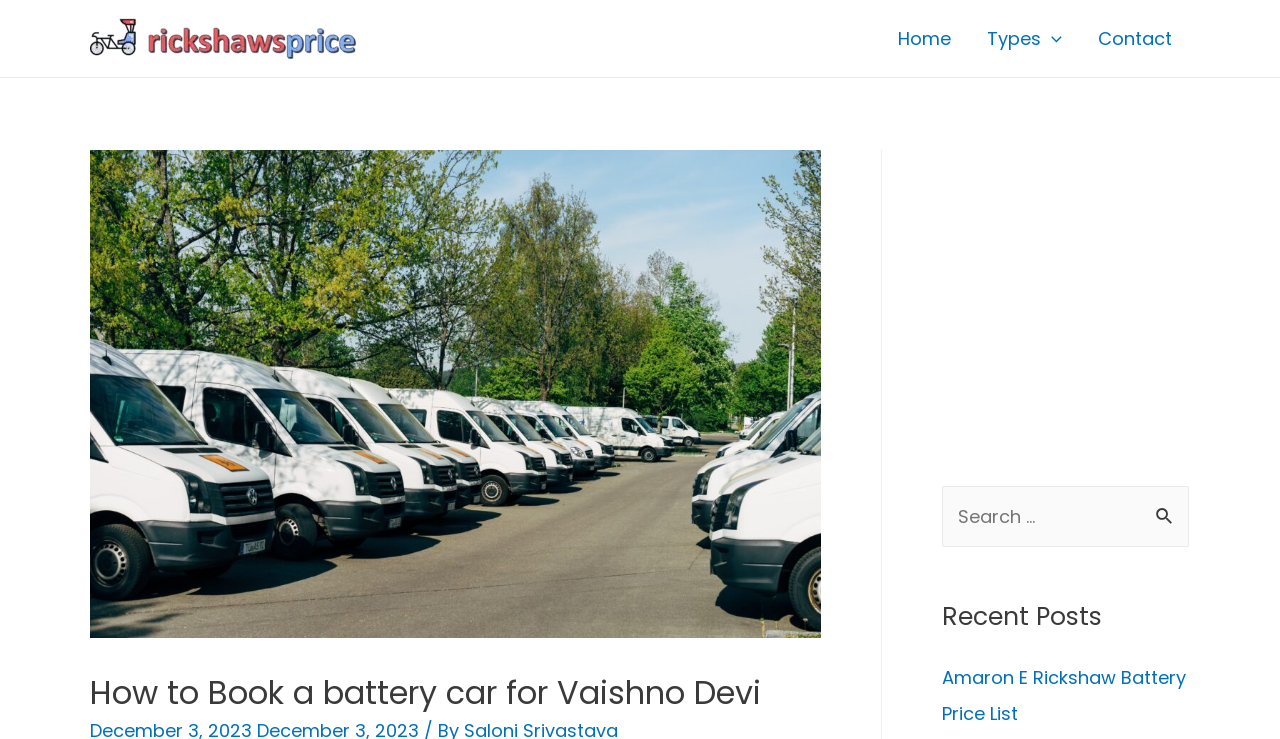Can you identify the bounding box coordinates of the clickable region needed to carry out this instruction: 'Read the 'Amaron E Rickshaw Battery Price List' post'? The coordinates should be four float numbers within the range of 0 to 1, stated as [left, top, right, bottom].

[0.736, 0.9, 0.927, 0.983]